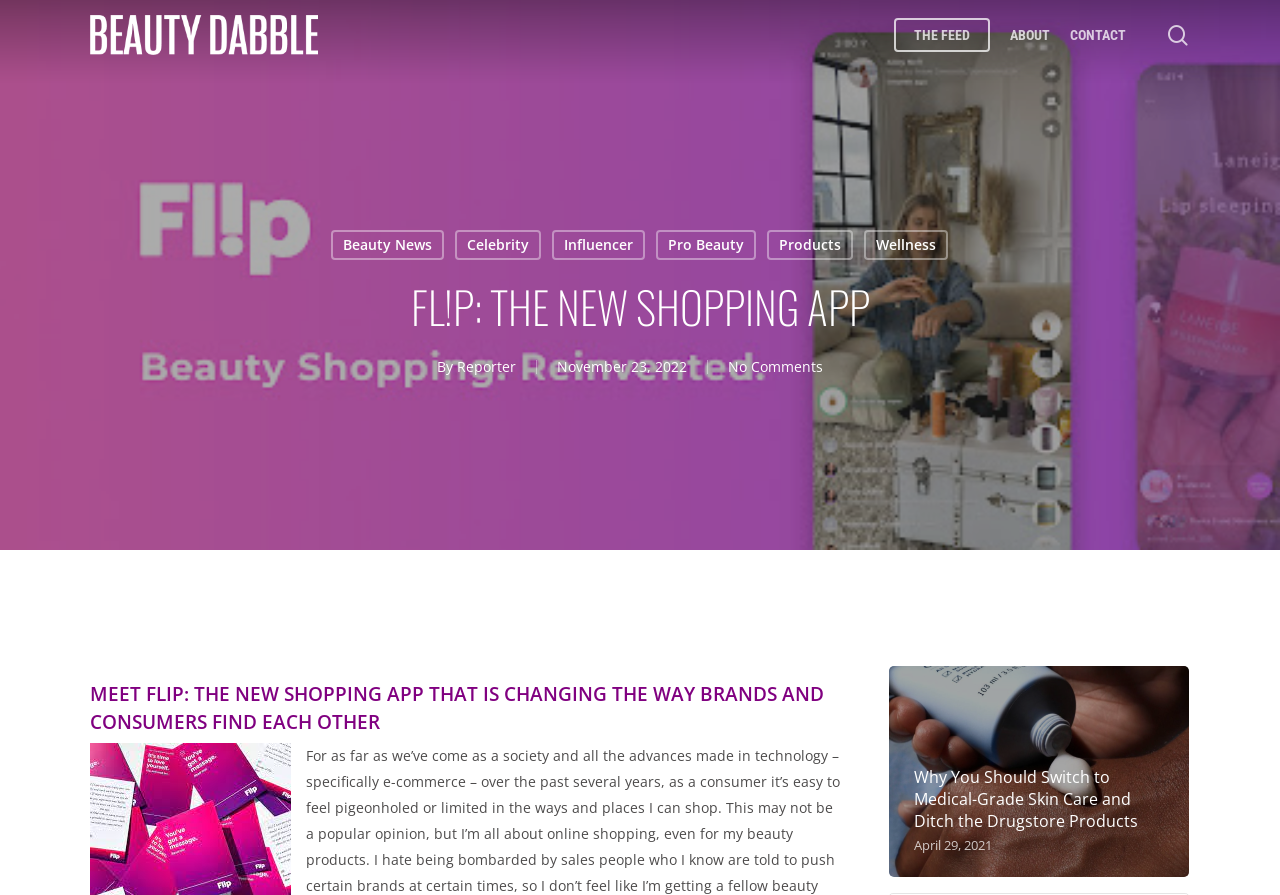Please determine the bounding box coordinates, formatted as (top-left x, top-left y, bottom-right x, bottom-right y), with all values as floating point numbers between 0 and 1. Identify the bounding box of the region described as: No Comments

[0.569, 0.399, 0.643, 0.42]